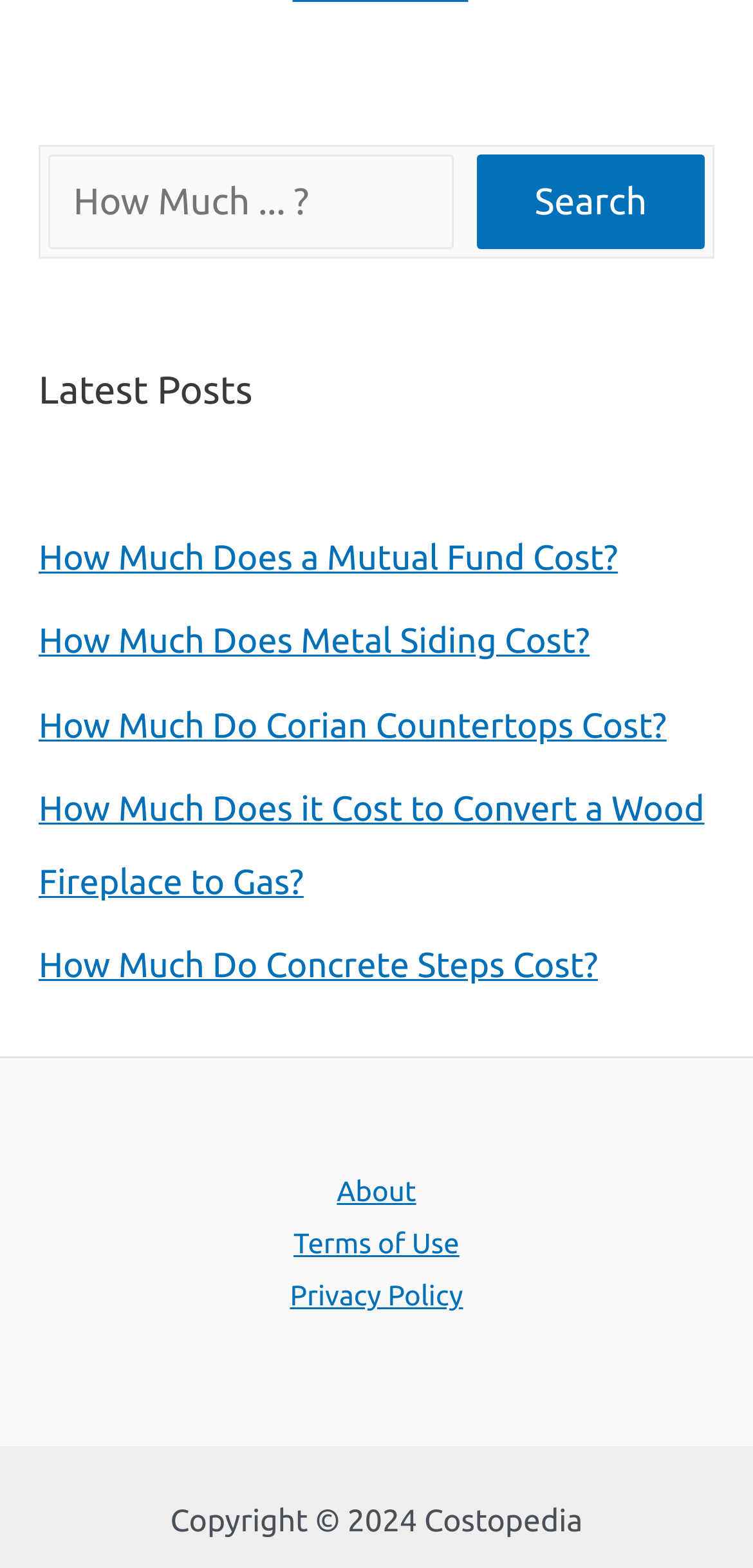Identify the bounding box coordinates of the part that should be clicked to carry out this instruction: "search for something".

[0.064, 0.098, 0.602, 0.159]